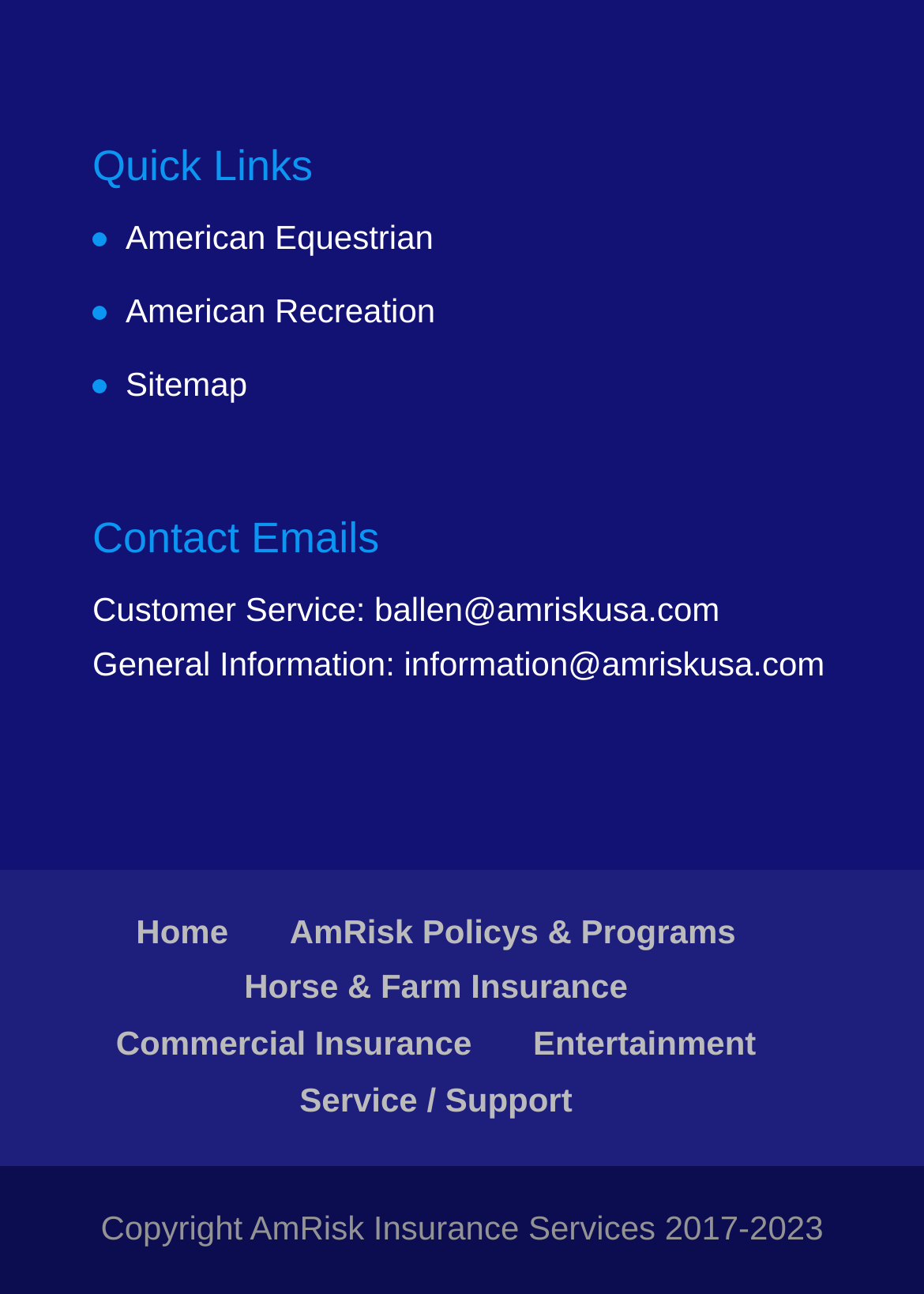Please determine the bounding box coordinates for the UI element described as: "Sitemap".

[0.136, 0.282, 0.268, 0.311]